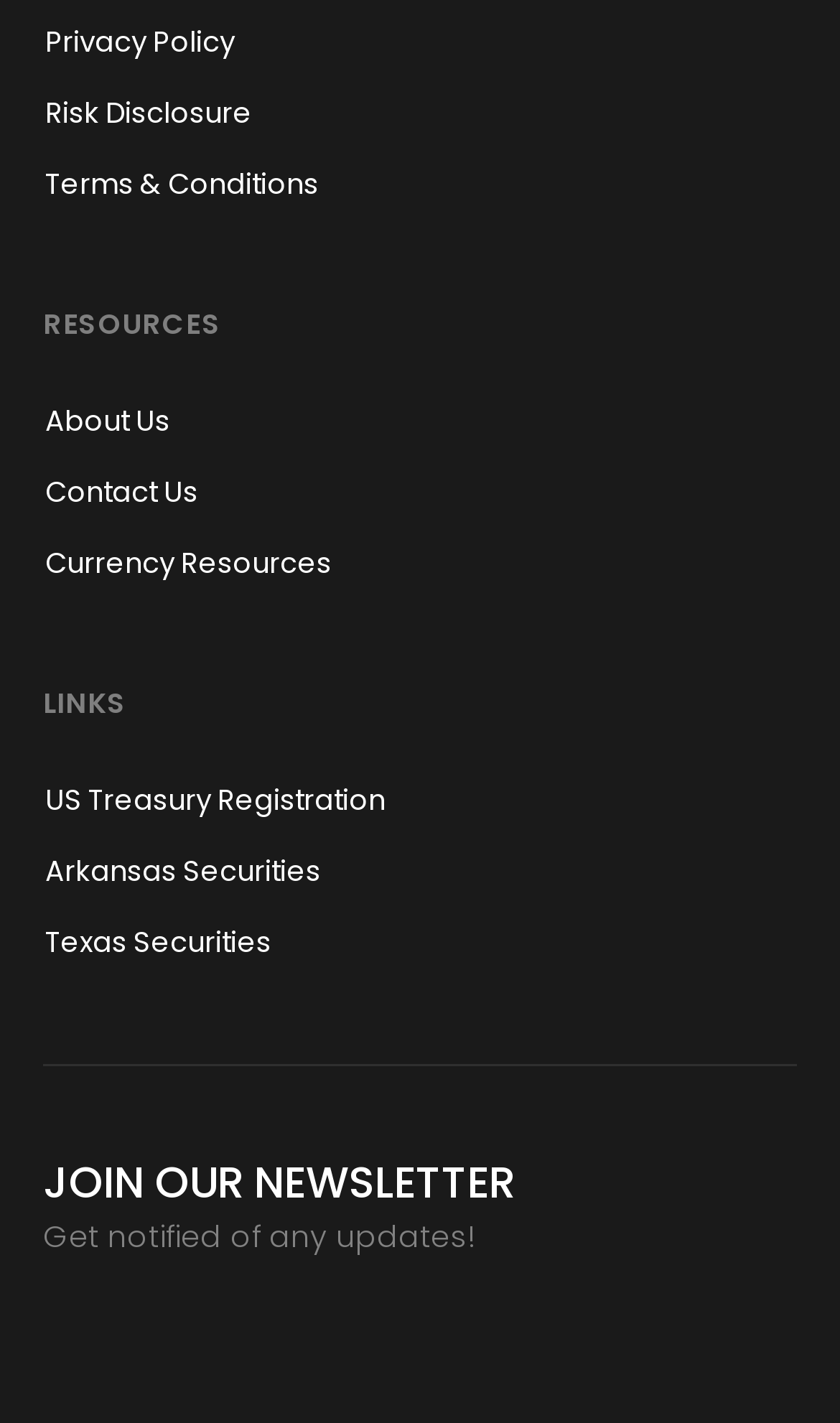Identify the bounding box coordinates for the region of the element that should be clicked to carry out the instruction: "Subscribe to the newsletter". The bounding box coordinates should be four float numbers between 0 and 1, i.e., [left, top, right, bottom].

[0.051, 0.946, 0.949, 0.994]